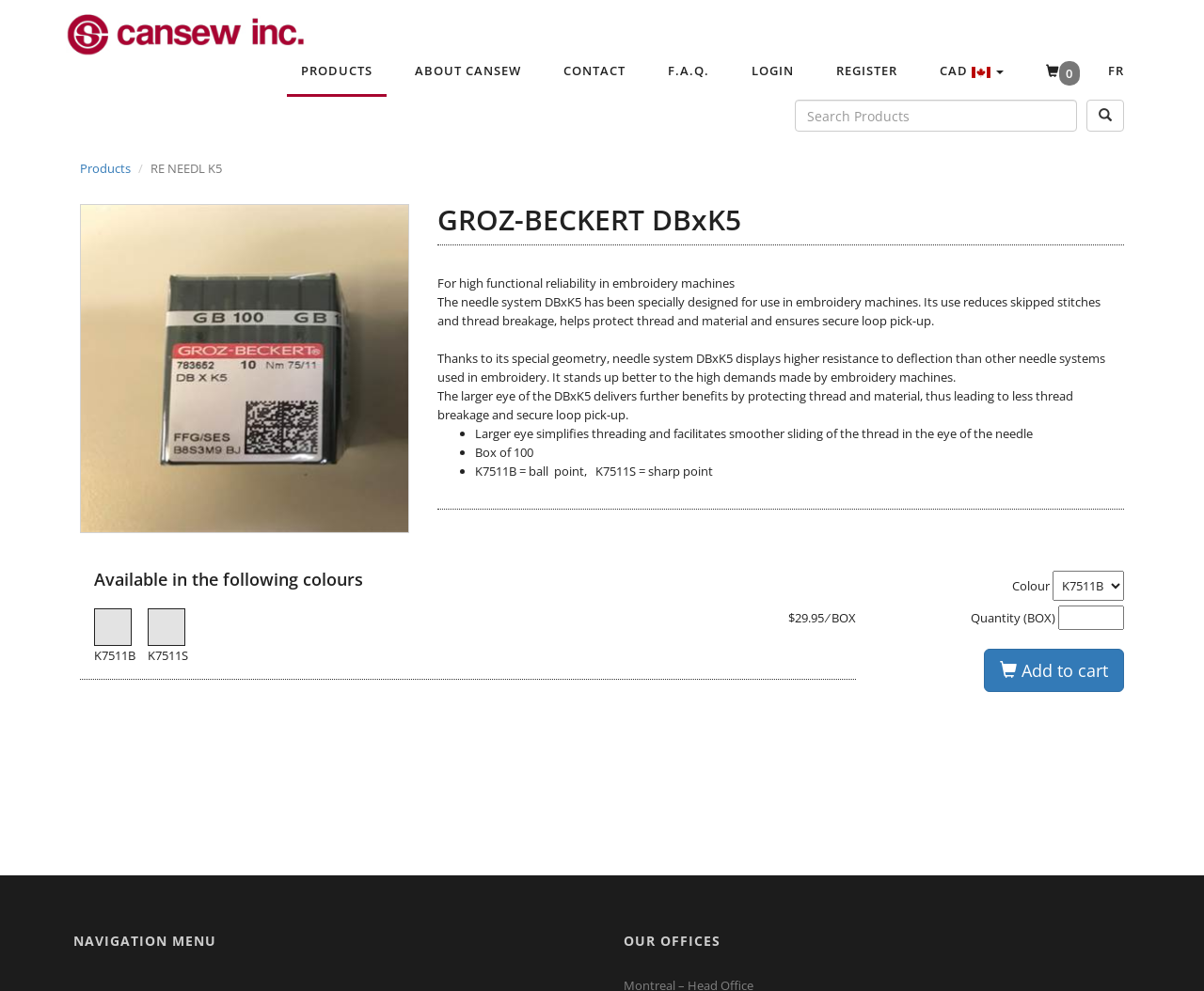Identify the bounding box coordinates of the element to click to follow this instruction: 'Click on the CAD button'. Ensure the coordinates are four float values between 0 and 1, provided as [left, top, right, bottom].

[0.769, 0.047, 0.845, 0.095]